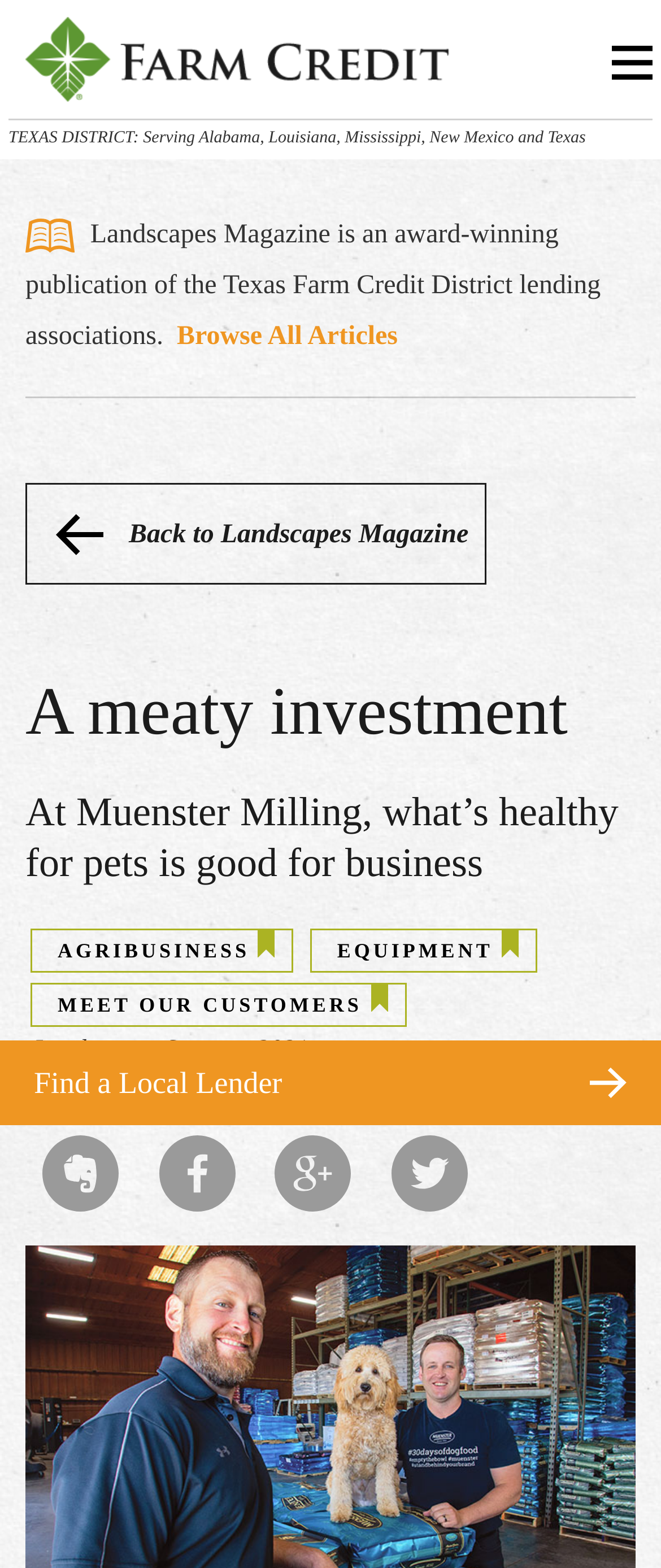Find and indicate the bounding box coordinates of the region you should select to follow the given instruction: "Browse articles".

[0.268, 0.205, 0.602, 0.224]